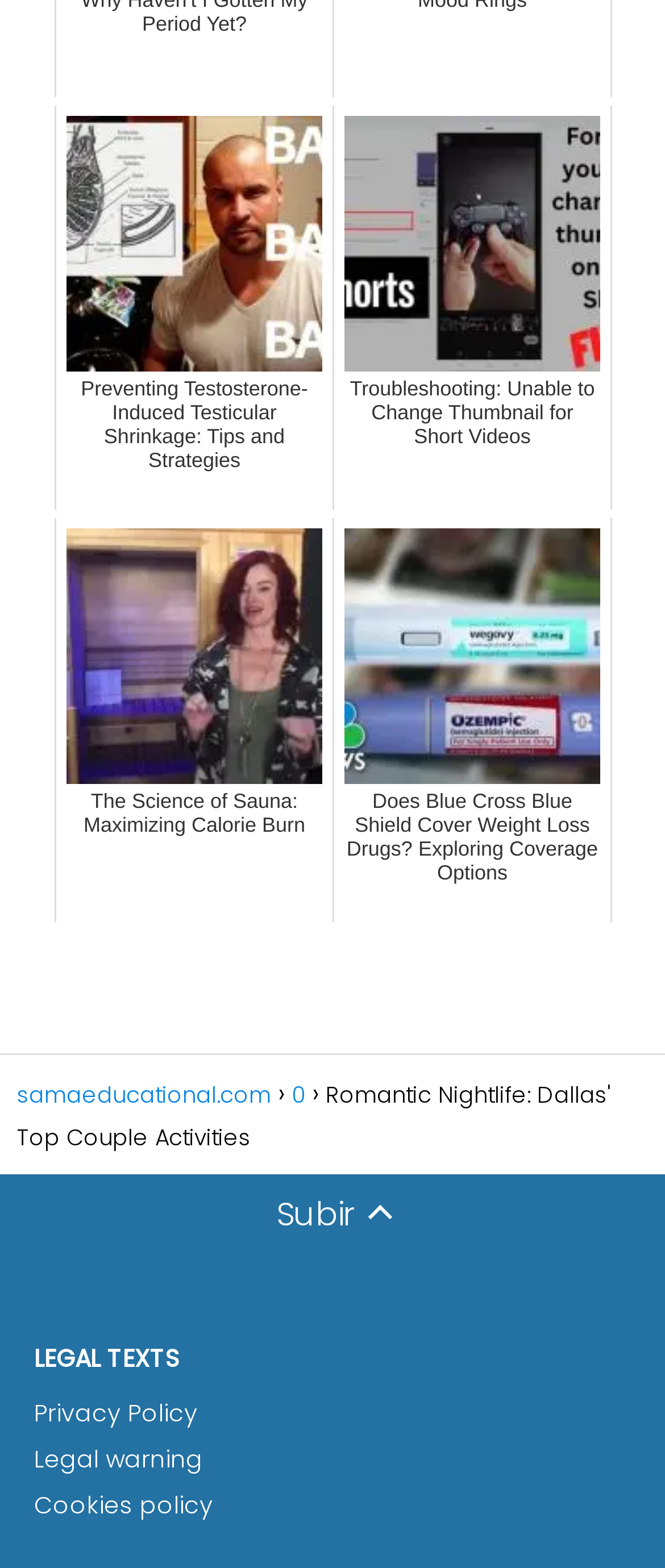Can you find the bounding box coordinates for the element that needs to be clicked to execute this instruction: "Read about preventing testosterone-induced testicular shrinkage"? The coordinates should be given as four float numbers between 0 and 1, i.e., [left, top, right, bottom].

[0.082, 0.068, 0.503, 0.325]